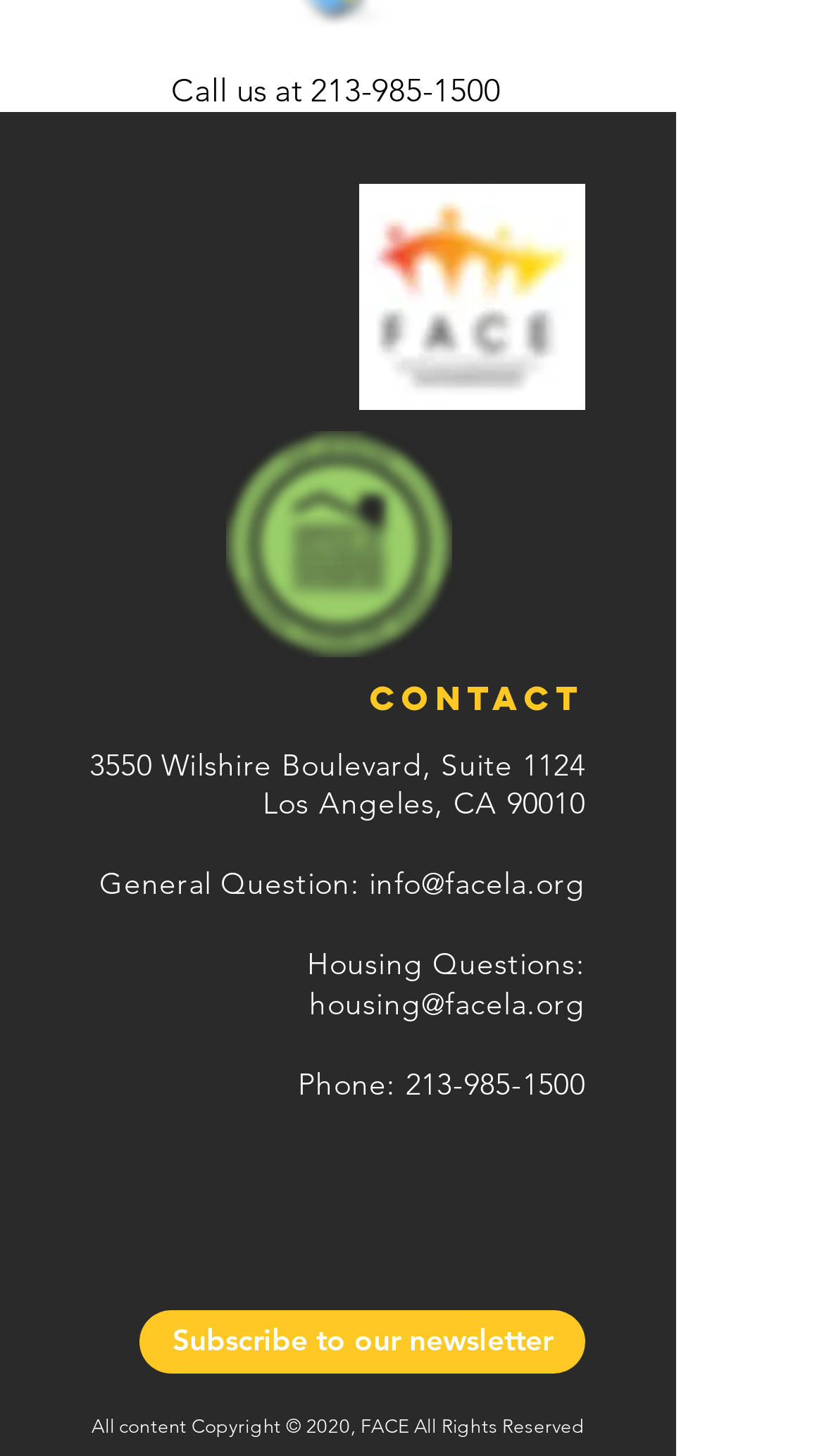Can you give a detailed response to the following question using the information from the image? What is the email address for general questions?

The email address can be found in the contact section, where it is written as 'General Question: info@facela.org'.